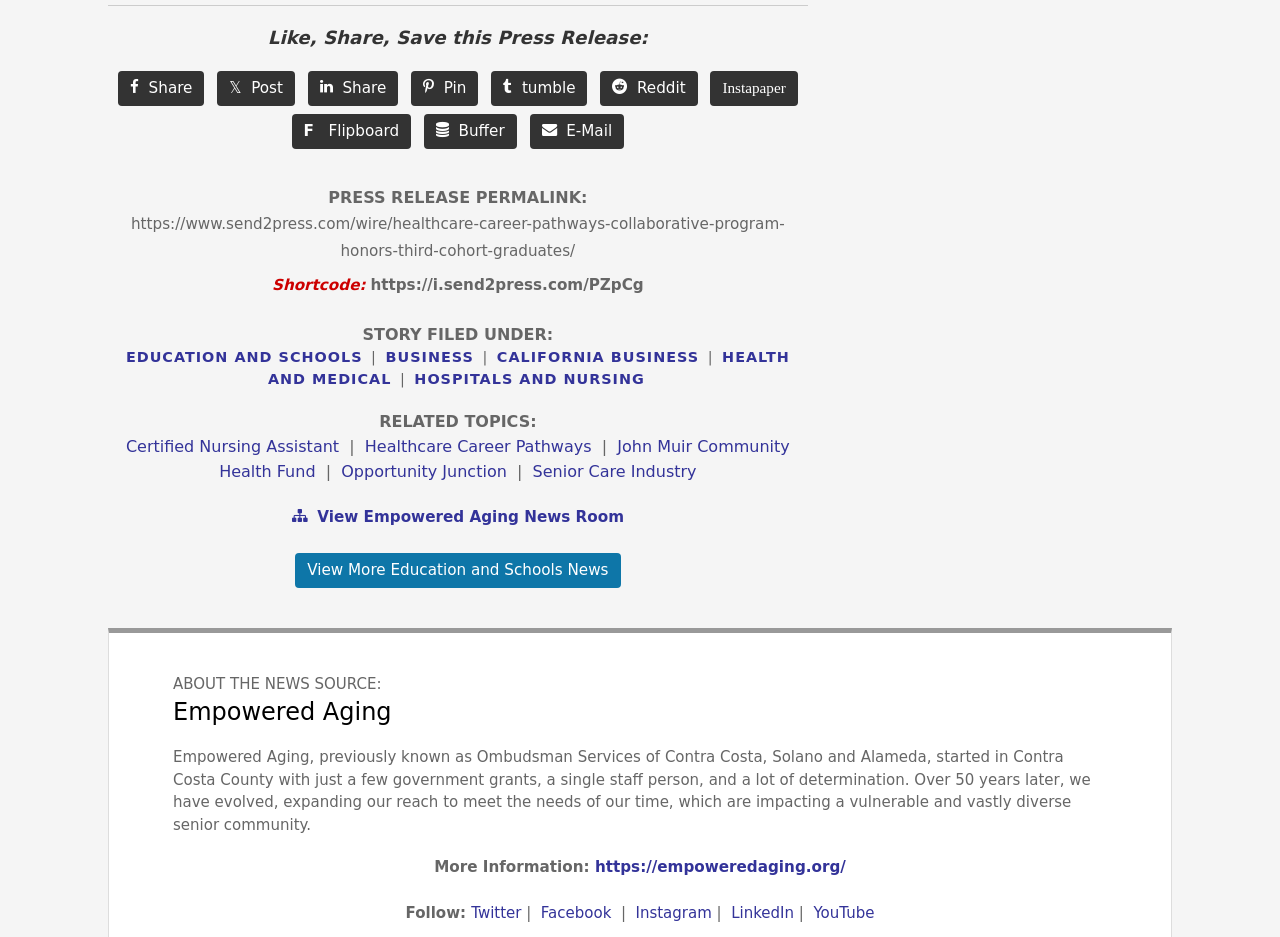What is the format of the 'PRESS RELEASE PERMALINK:'?
Please provide a comprehensive answer to the question based on the webpage screenshot.

The 'PRESS RELEASE PERMALINK:' section displays a URL, 'https://www.send2press.com/wire/healthcare-career-pathways-collaborative-program-honors-third-cohort-graduates/', which suggests that the format is a URL.